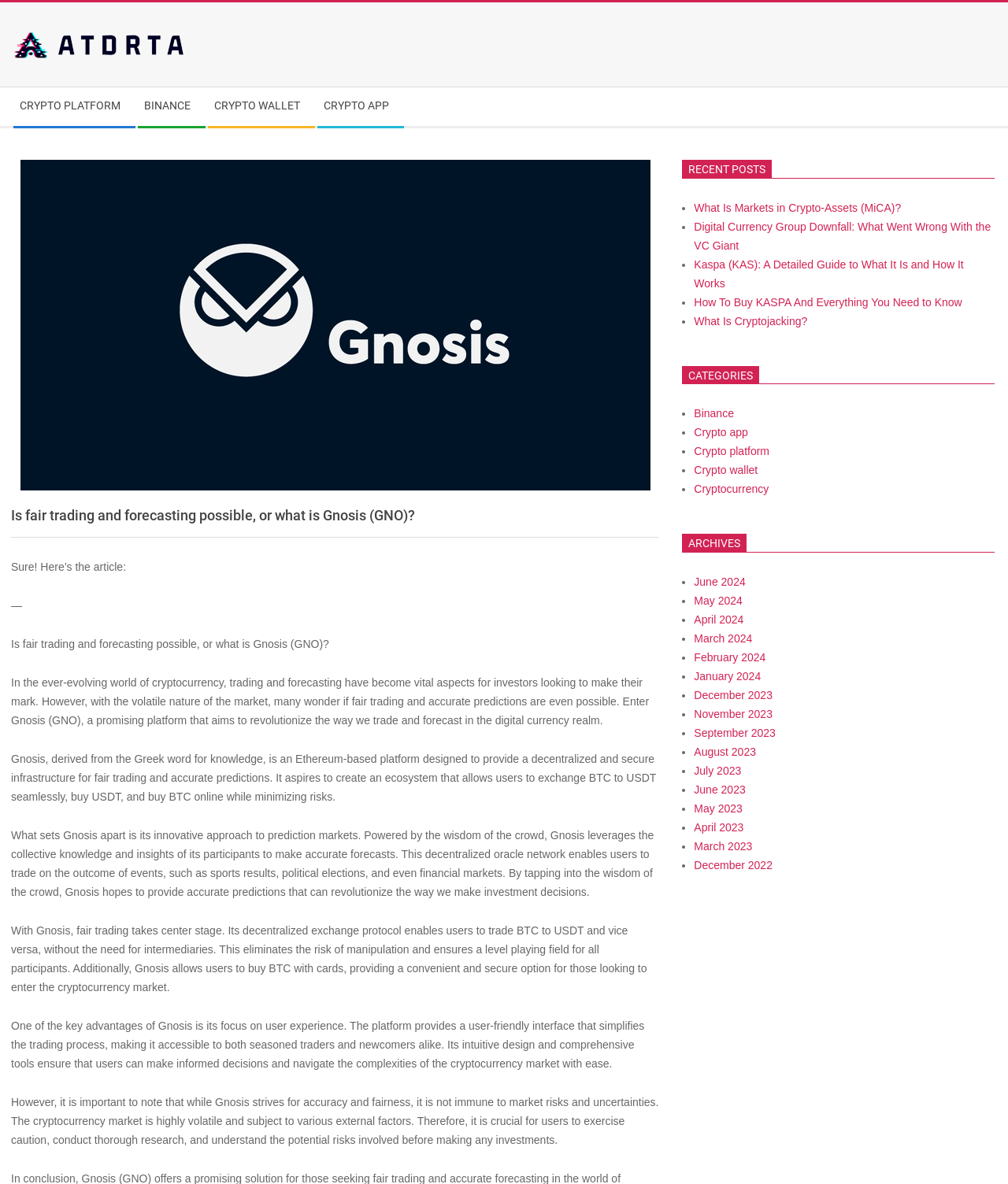Please examine the image and provide a detailed answer to the question: What is the purpose of Gnosis?

Gnosis aims to revolutionize the way we trade and forecast in the digital currency realm by providing a decentralized and secure infrastructure for fair trading and accurate predictions.